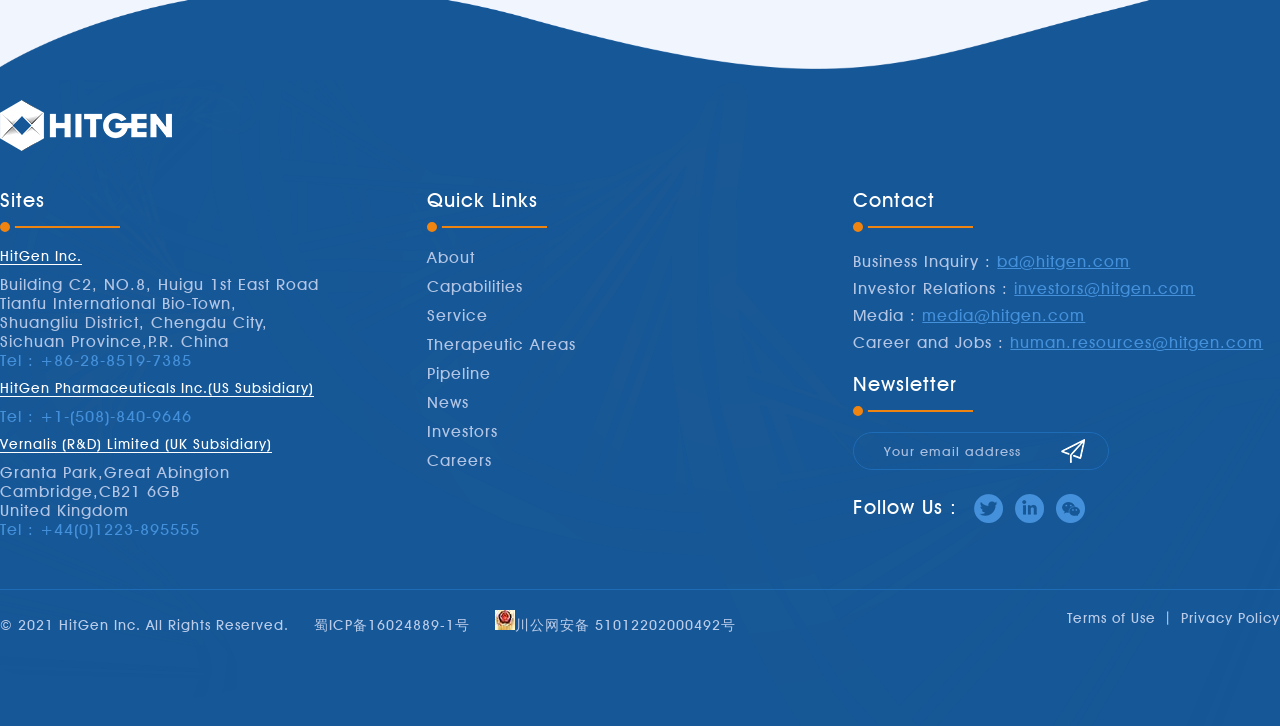Please identify the bounding box coordinates of the element I should click to complete this instruction: 'Click on Careers'. The coordinates should be given as four float numbers between 0 and 1, like this: [left, top, right, bottom].

[0.333, 0.621, 0.384, 0.647]